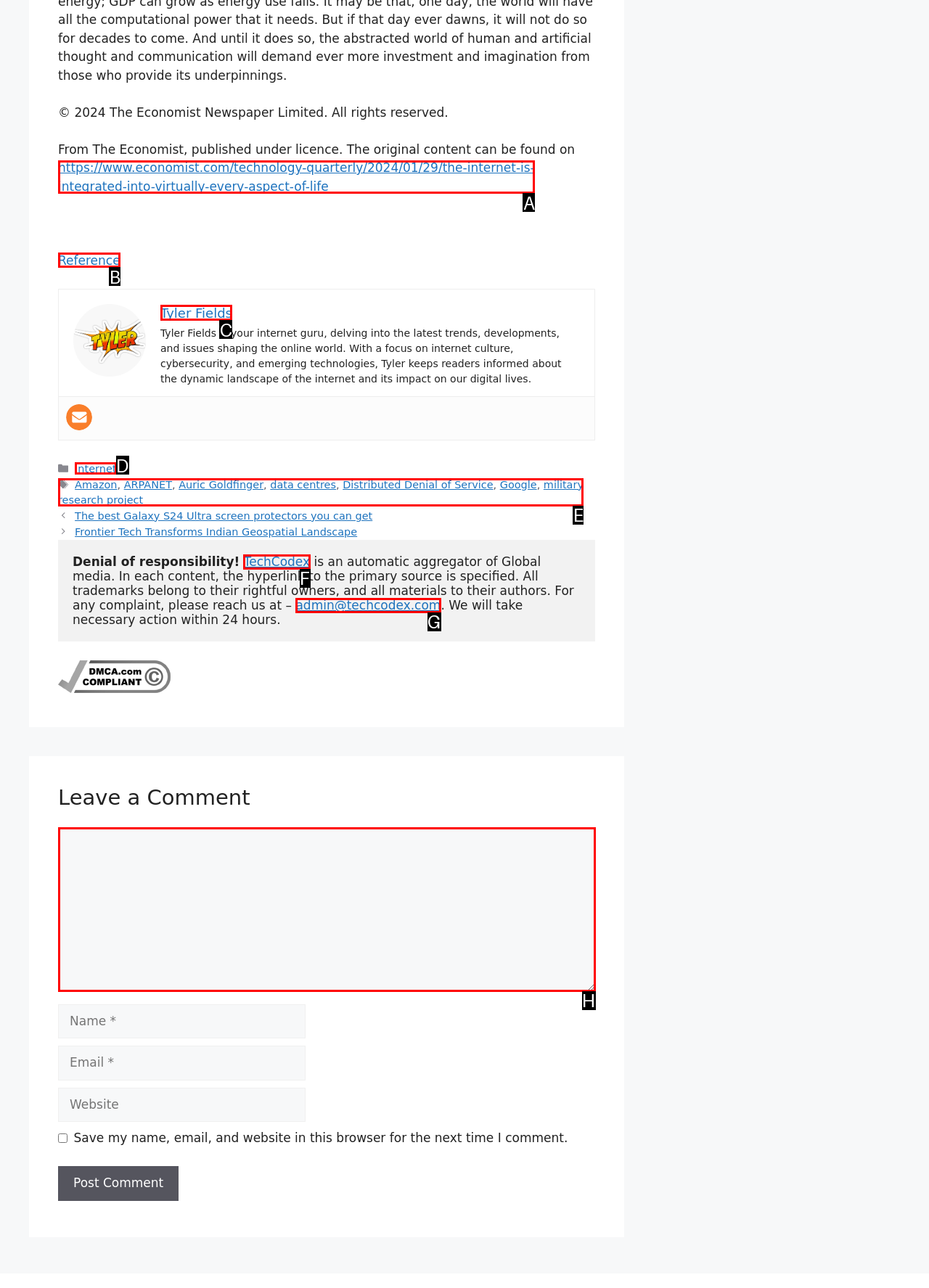From the options presented, which lettered element matches this description: military research project
Reply solely with the letter of the matching option.

E